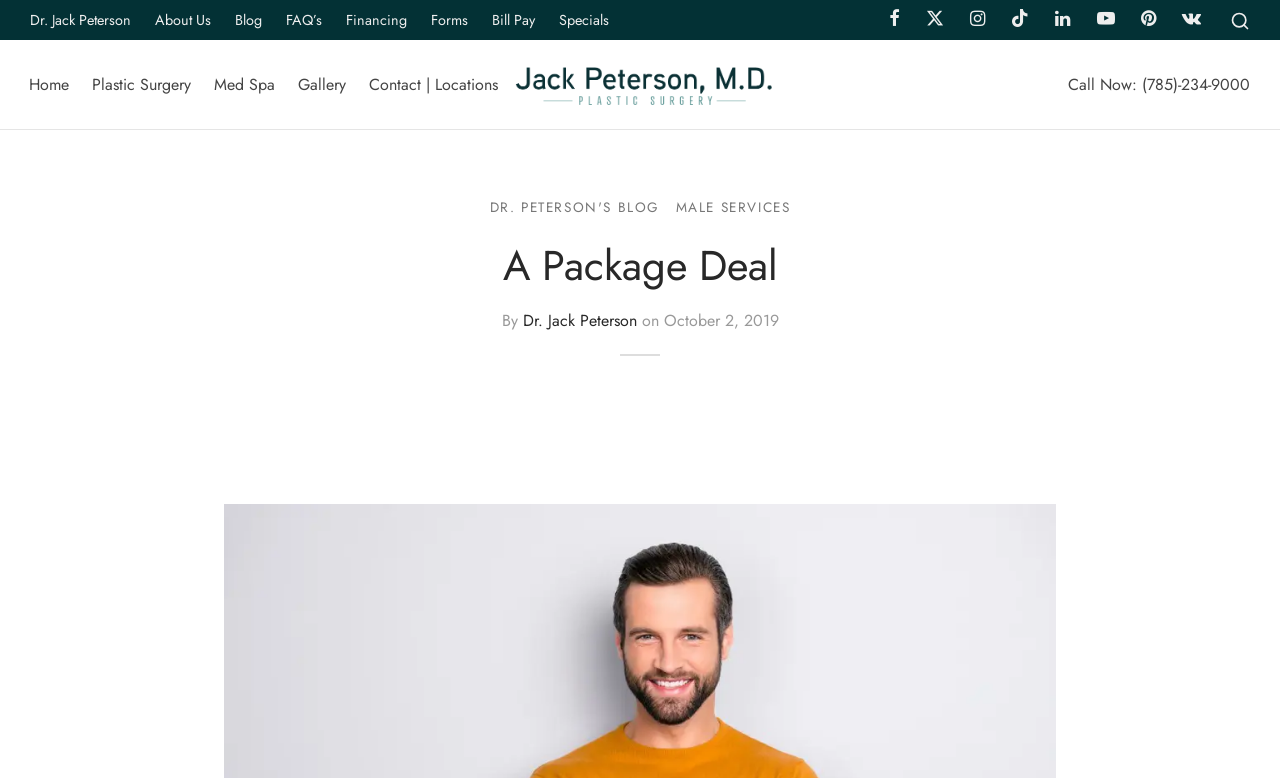Find and generate the main title of the webpage.

A Package Deal